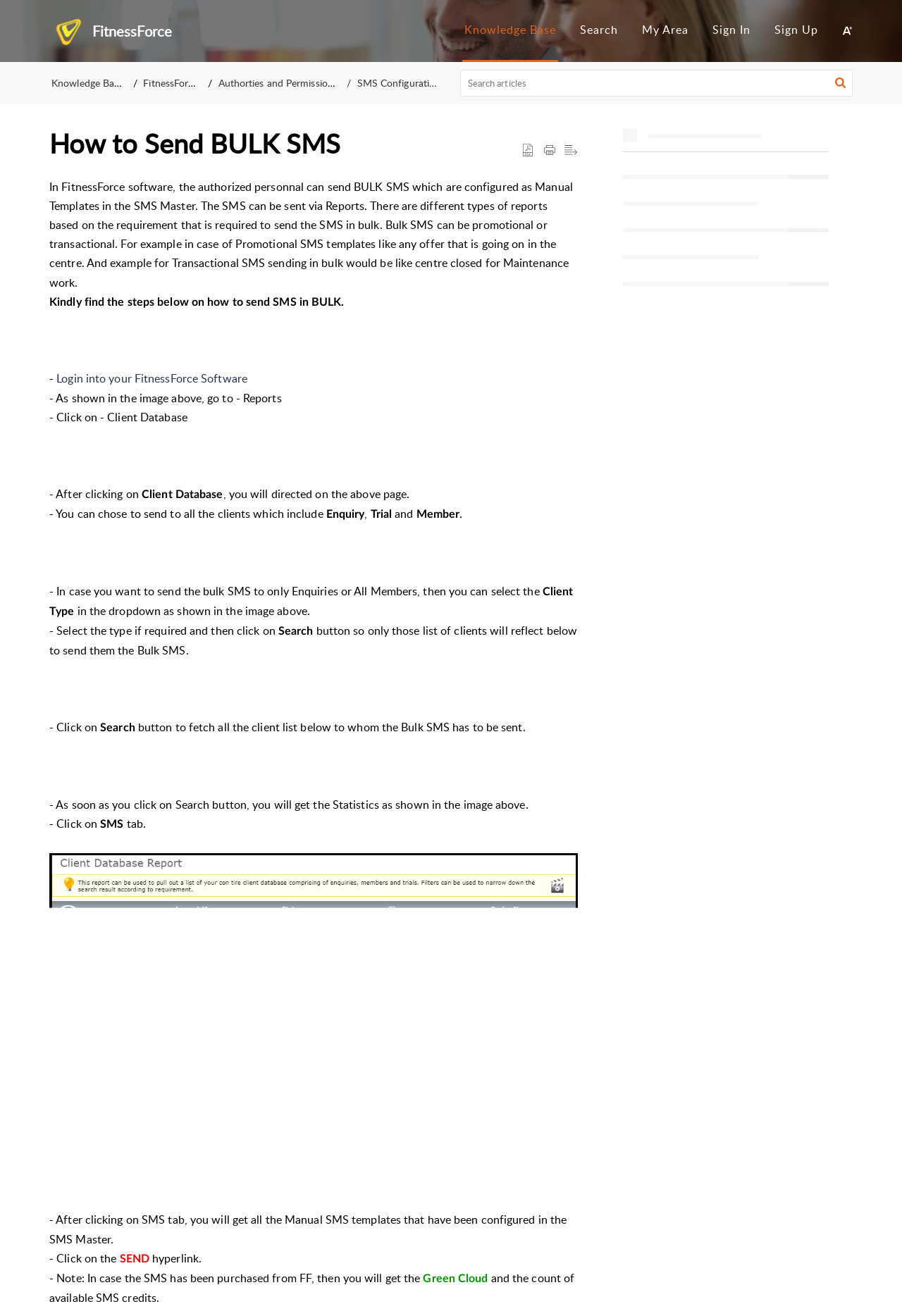What is the alternative to sending bulk SMS via reports? Based on the image, give a response in one word or a short phrase.

None